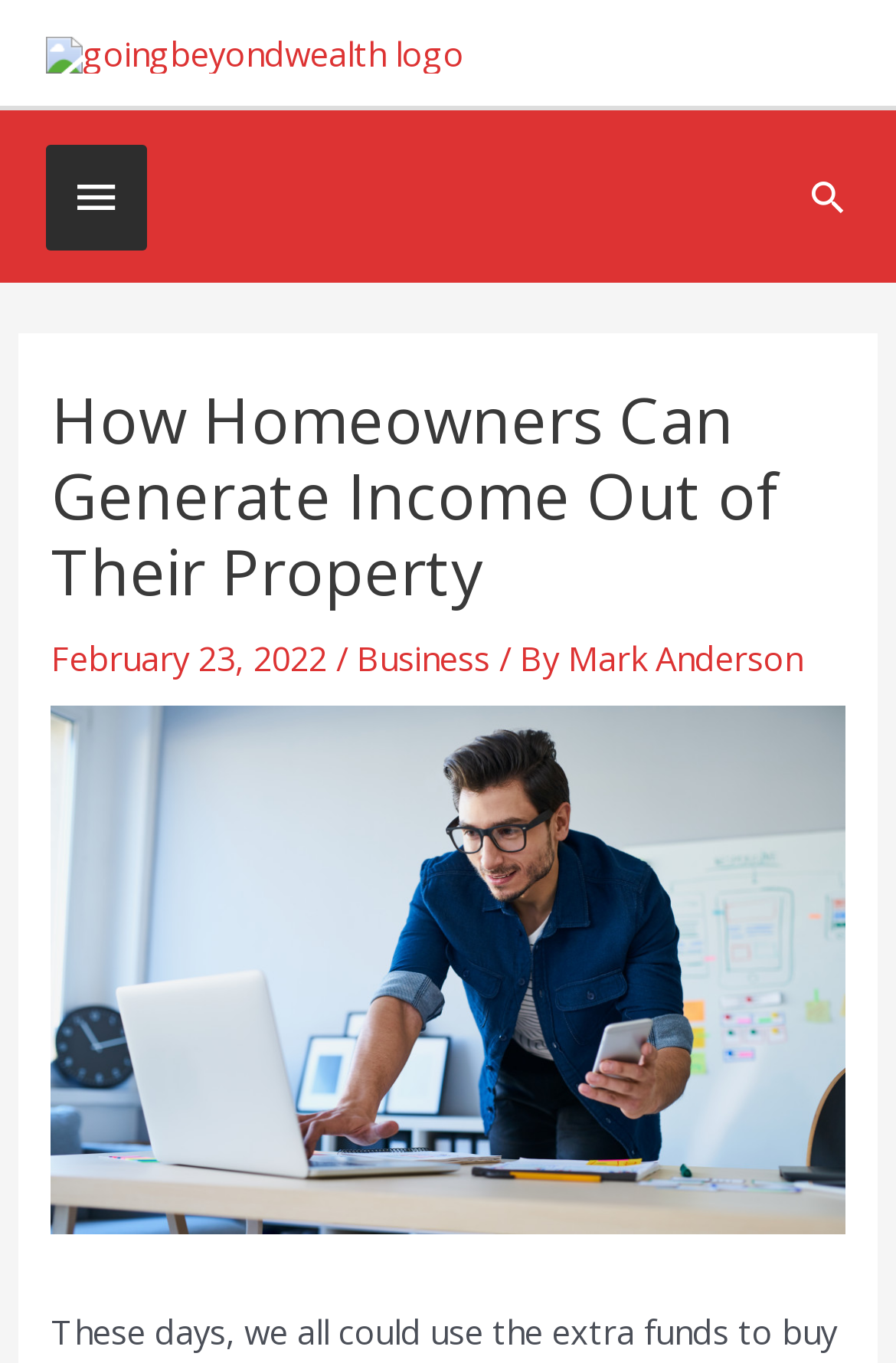What is the icon on the top right corner of the webpage?
Relying on the image, give a concise answer in one word or a brief phrase.

Search icon